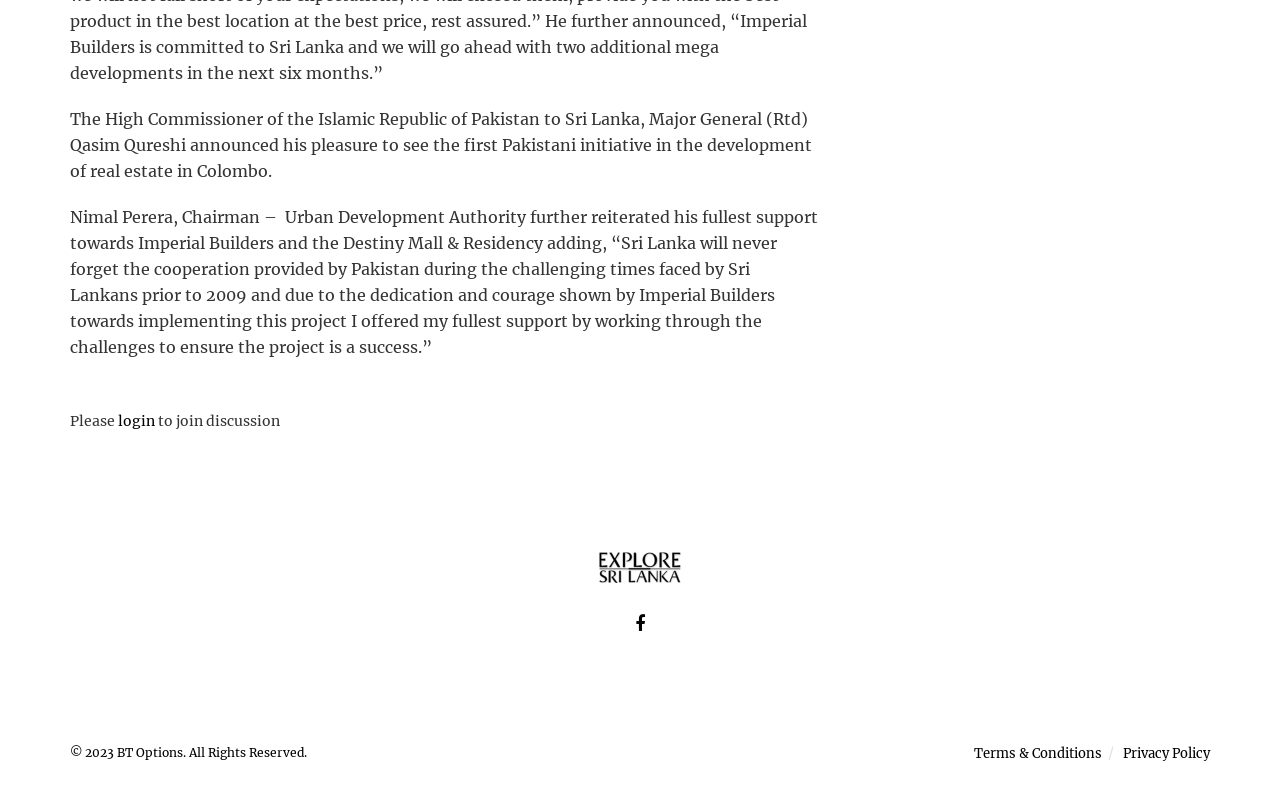Provide a thorough and detailed response to the question by examining the image: 
What year does the copyright belong to?

The static text element at the bottom of the webpage says '© 2023 BT Options. All Rights Reserved.', indicating that the copyright belongs to the year 2023.